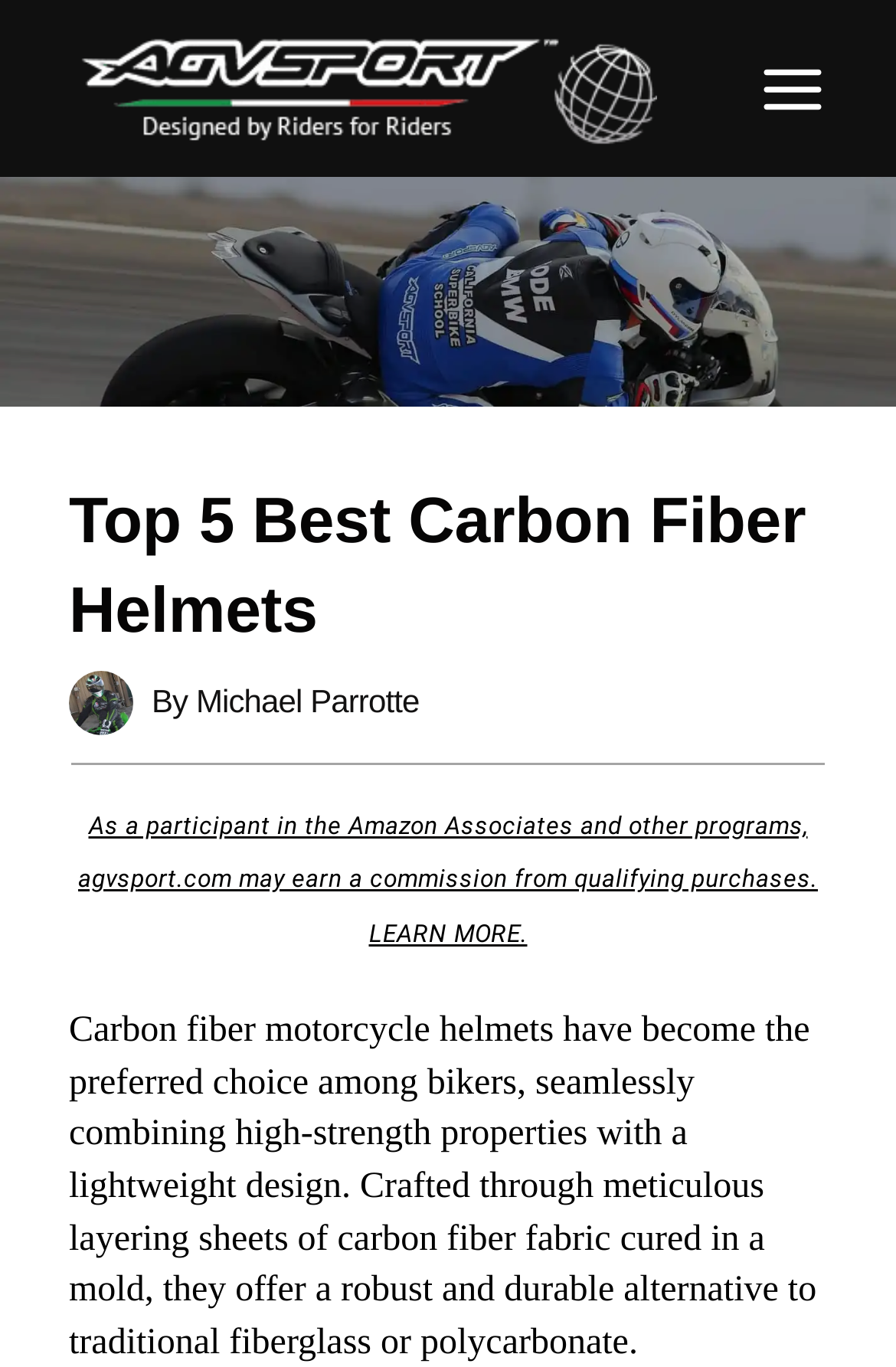What is the author of the article?
Please answer the question as detailed as possible based on the image.

The author of the article is mentioned in the link 'By Michael Parrotte' which is located below the heading 'Top 5 Best Carbon Fiber Helmets'.